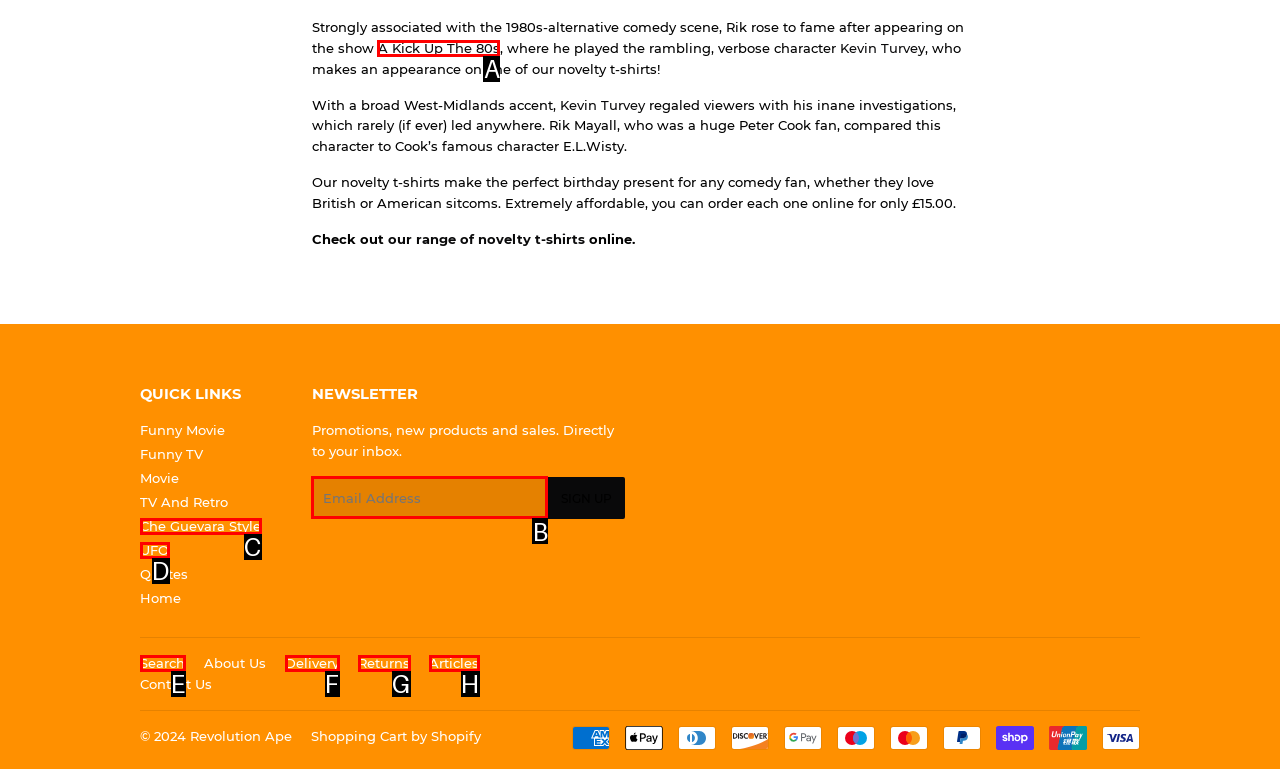Which option aligns with the description: A Kick Up The 80s? Respond by selecting the correct letter.

A